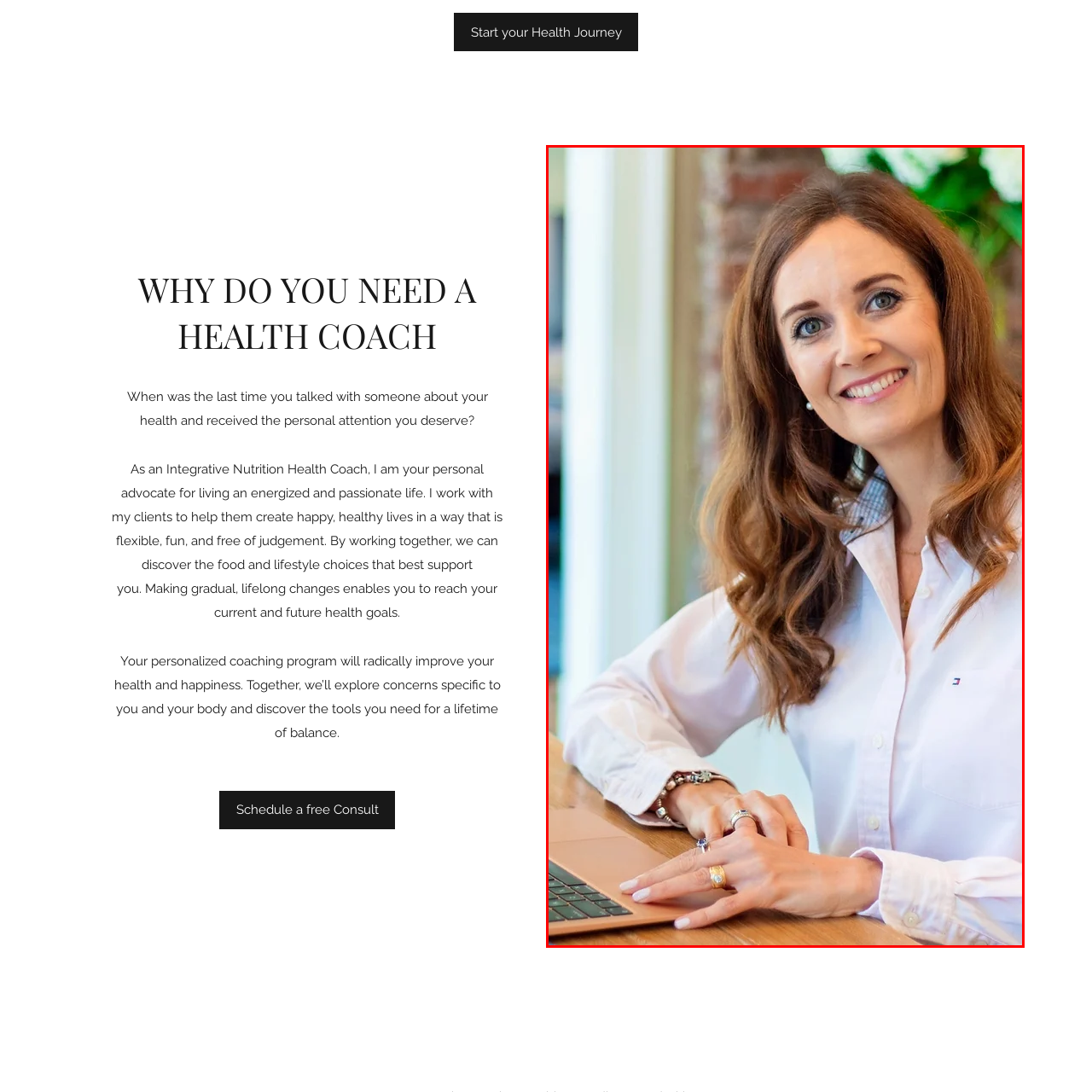What is the background of the image?
View the image encased in the red bounding box and respond with a detailed answer informed by the visual information.

The caption describes the background as 'softly blurred', which suggests a cozy environment with hints of greenery, possibly indicating a soothing space conducive to health coaching or personal consultations.